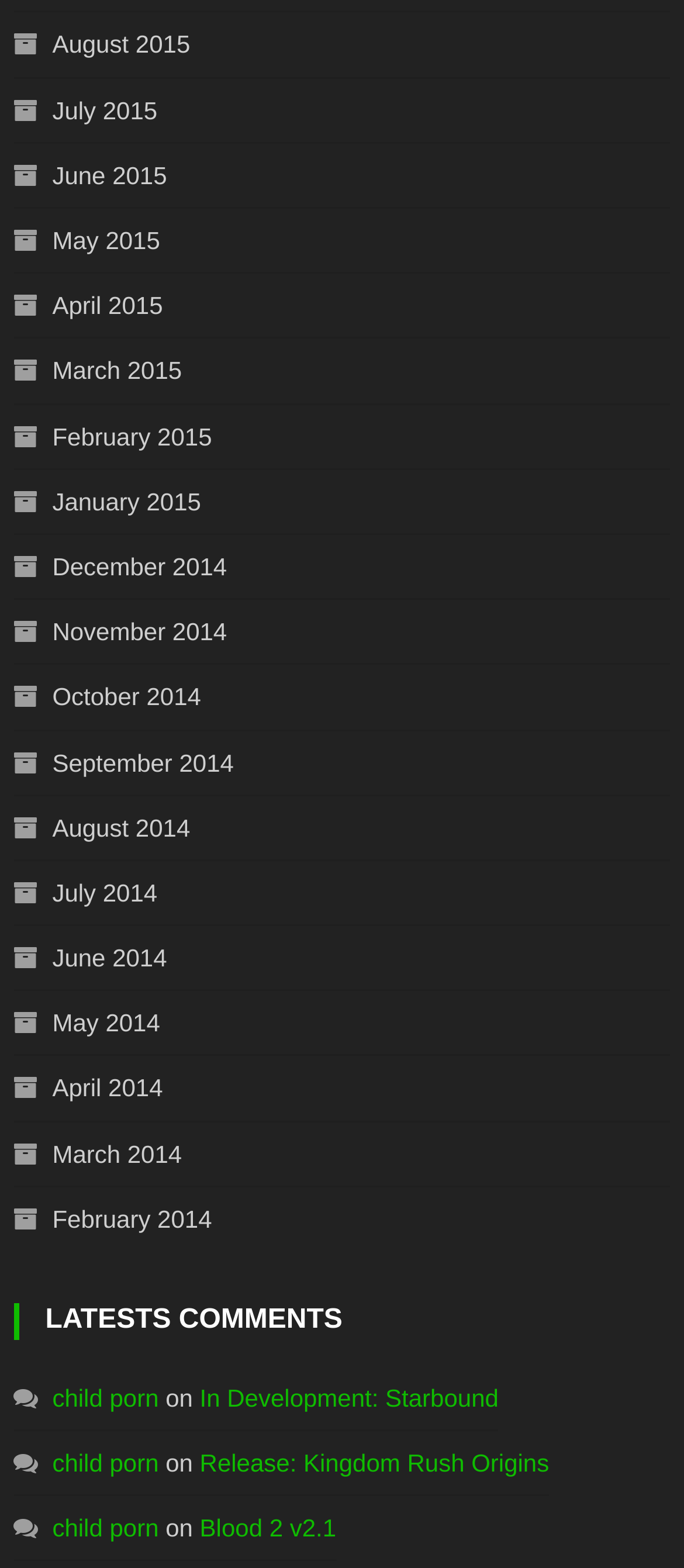Could you indicate the bounding box coordinates of the region to click in order to complete this instruction: "Read latest comments".

[0.02, 0.831, 0.98, 0.854]